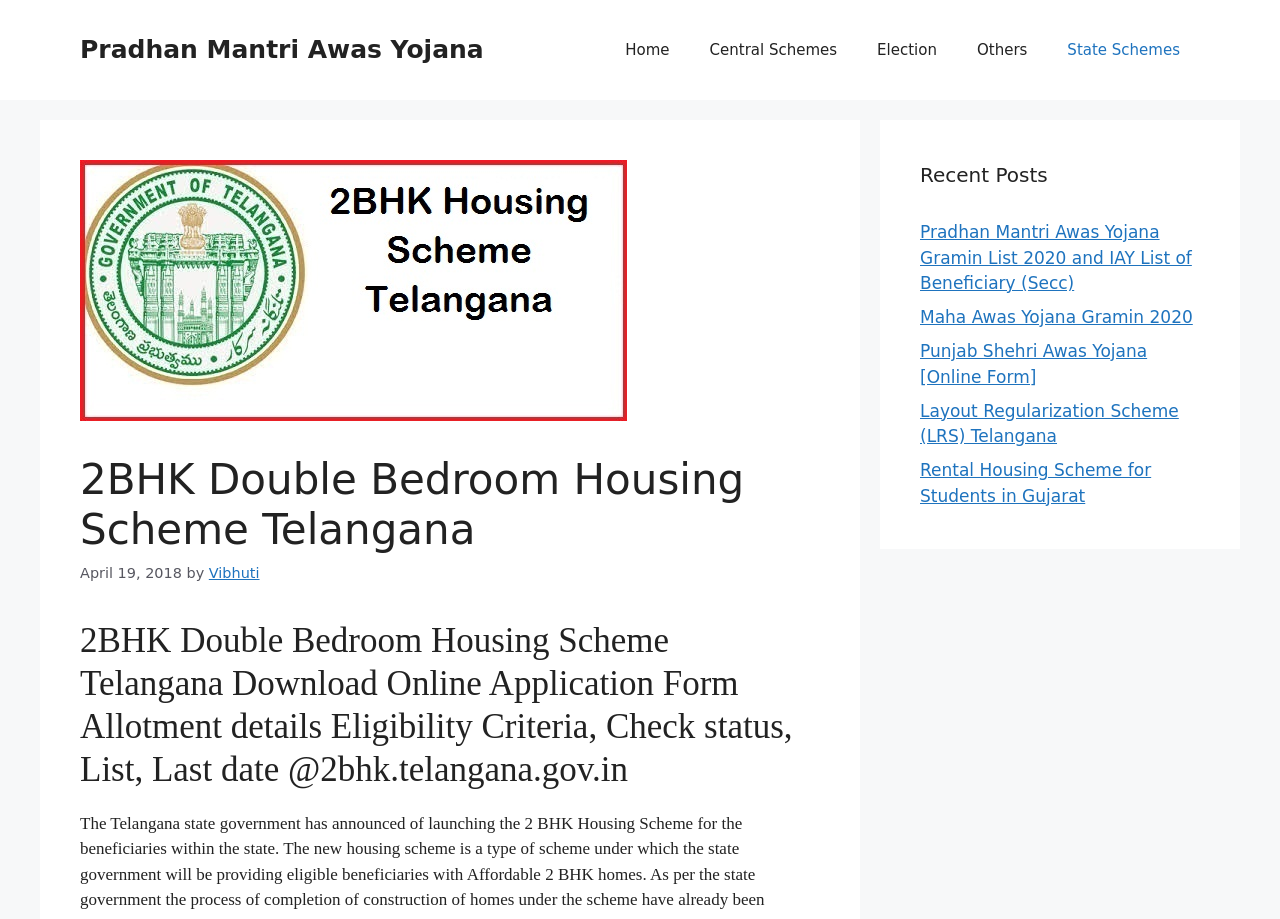Please determine the bounding box coordinates of the element to click on in order to accomplish the following task: "Sign in". Ensure the coordinates are four float numbers ranging from 0 to 1, i.e., [left, top, right, bottom].

None